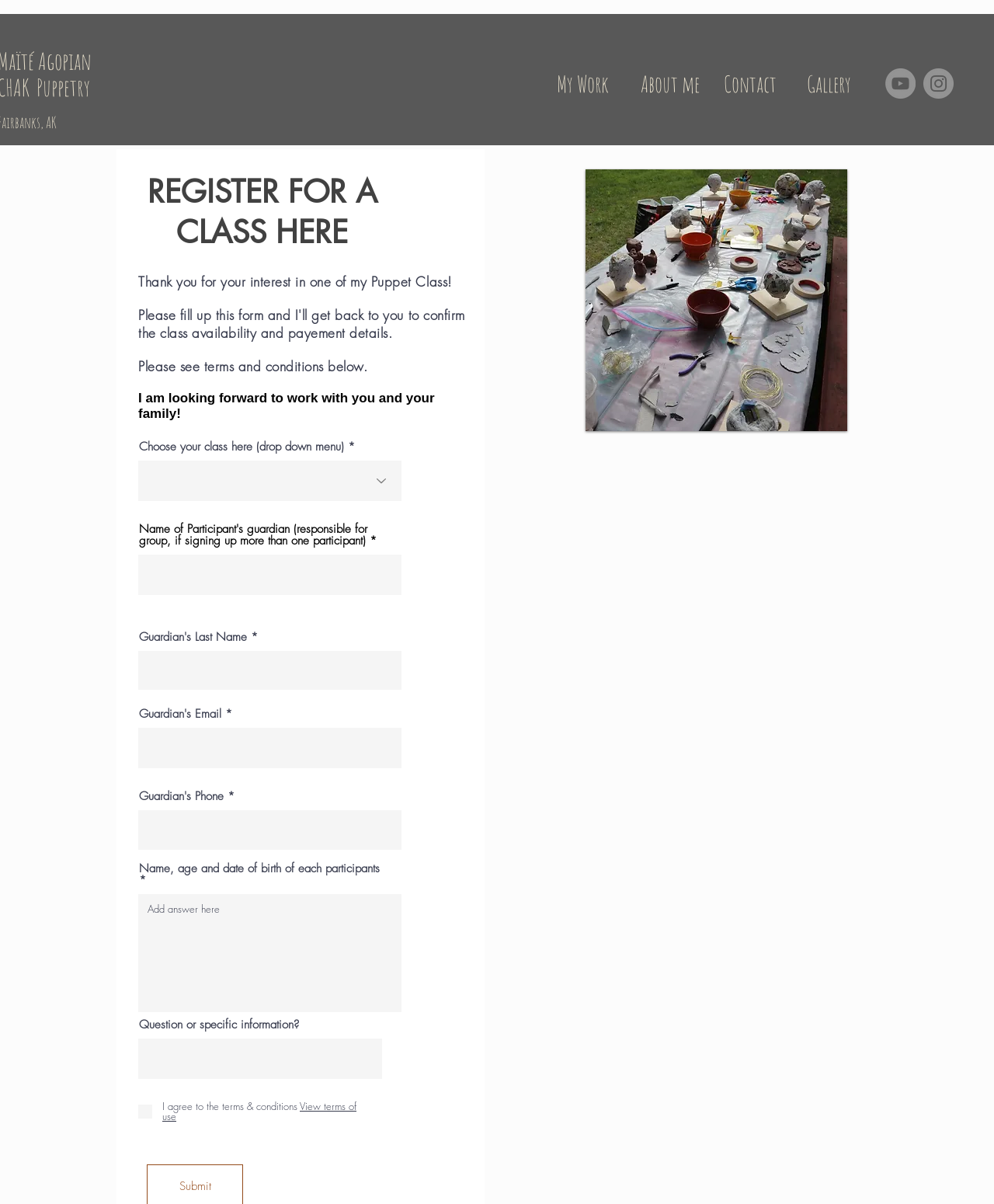How many social media links are on the webpage?
Please give a well-detailed answer to the question.

The webpage has a social bar with two social media links: YouTube and Instagram. These links are located at the top right corner of the webpage.